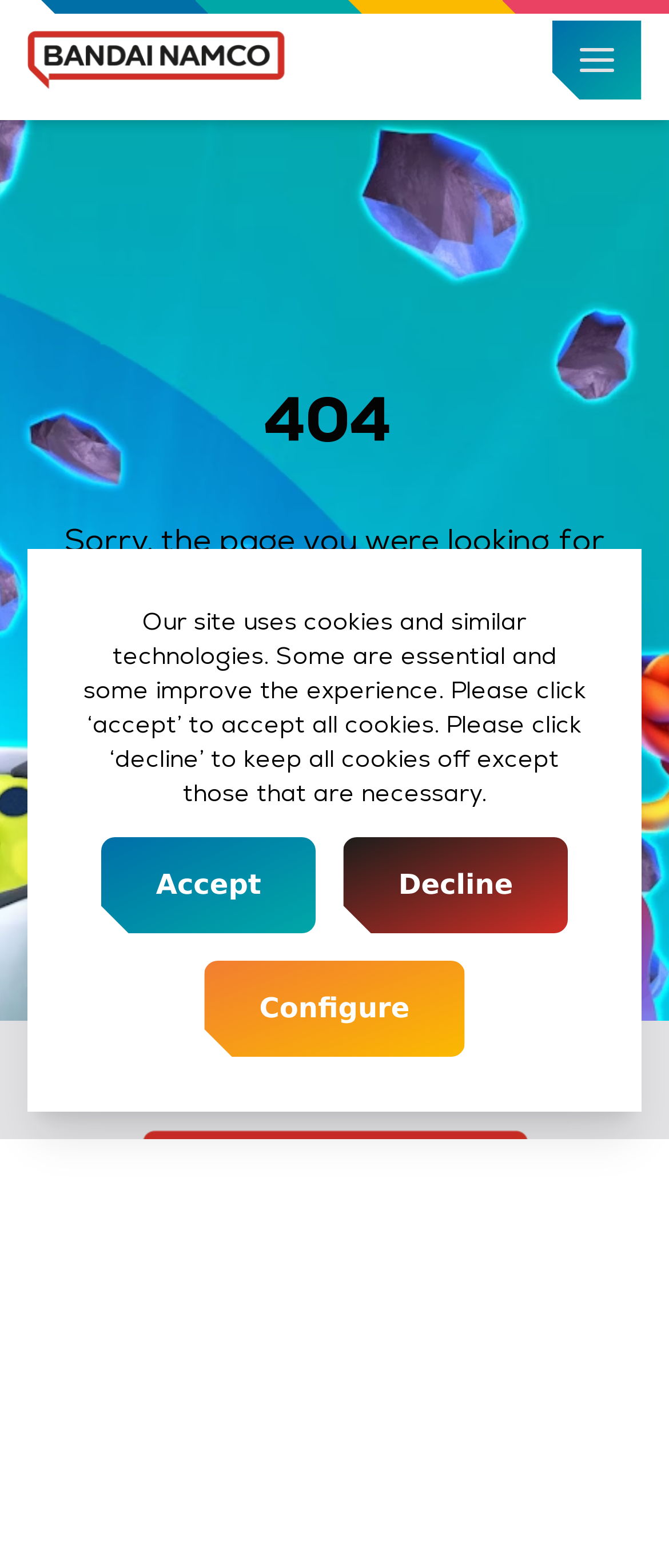Give a one-word or short phrase answer to this question: 
What is the purpose of the 'Configure' button?

Cookie configuration